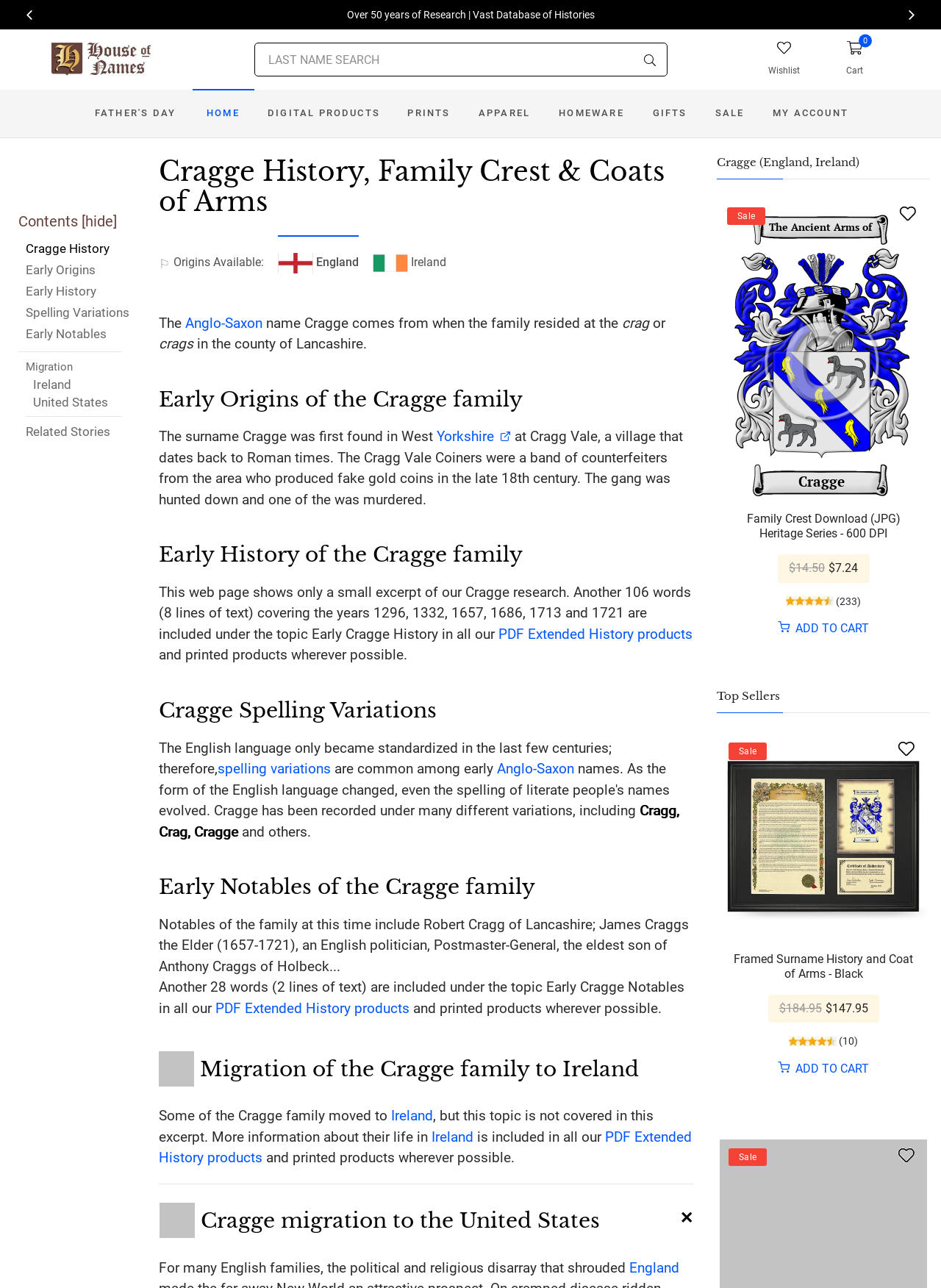Kindly determine the bounding box coordinates of the area that needs to be clicked to fulfill this instruction: "Click on the Wishlist link".

[0.795, 0.023, 0.87, 0.07]